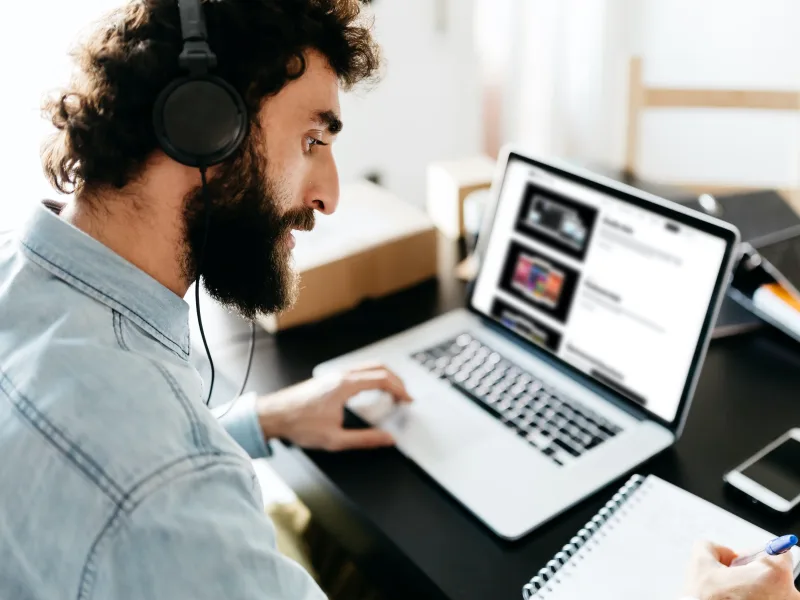Is the workspace illuminated by artificial light?
Based on the image content, provide your answer in one word or a short phrase.

No